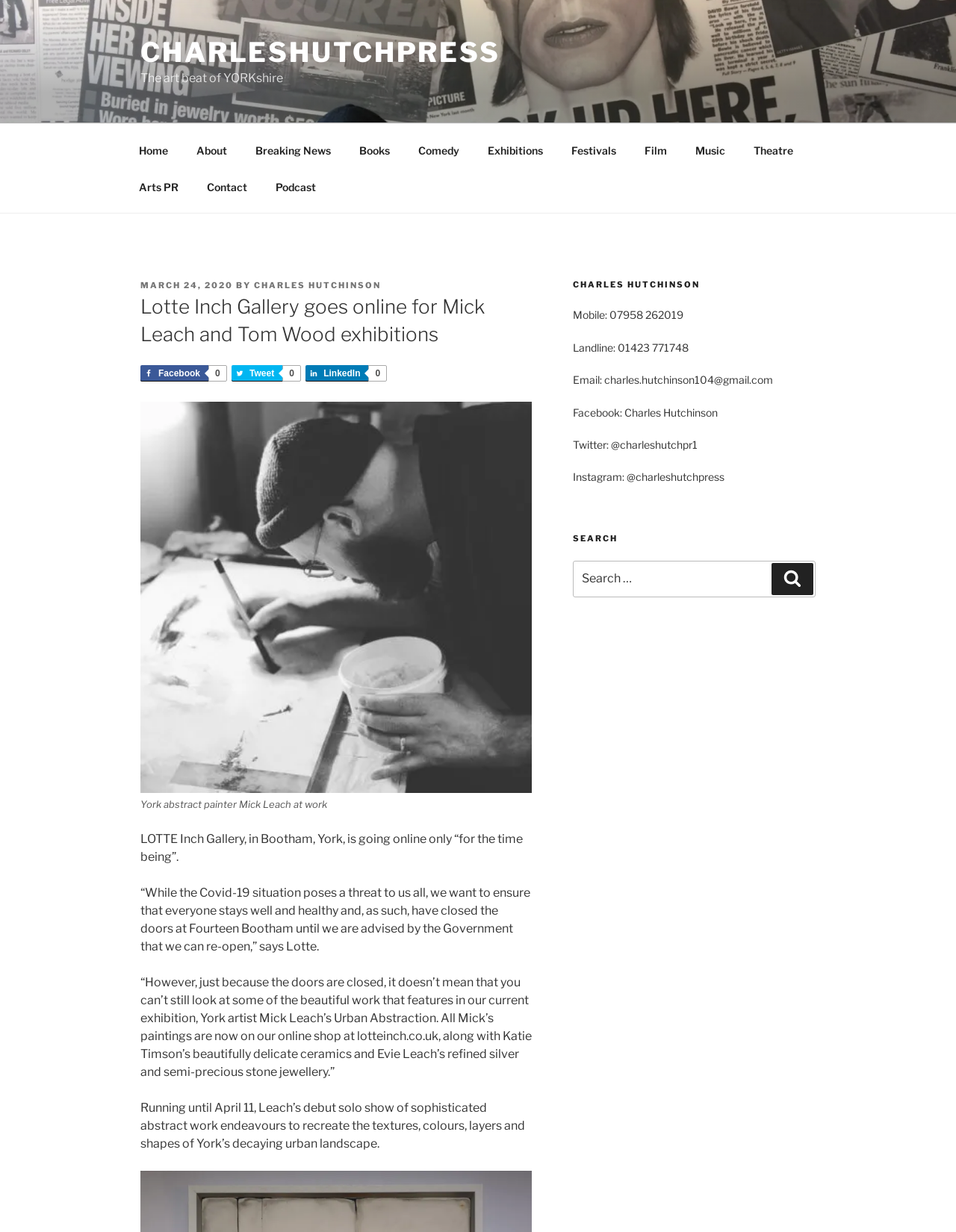Specify the bounding box coordinates of the element's region that should be clicked to achieve the following instruction: "Visit the About page". The bounding box coordinates consist of four float numbers between 0 and 1, in the format [left, top, right, bottom].

[0.191, 0.107, 0.251, 0.137]